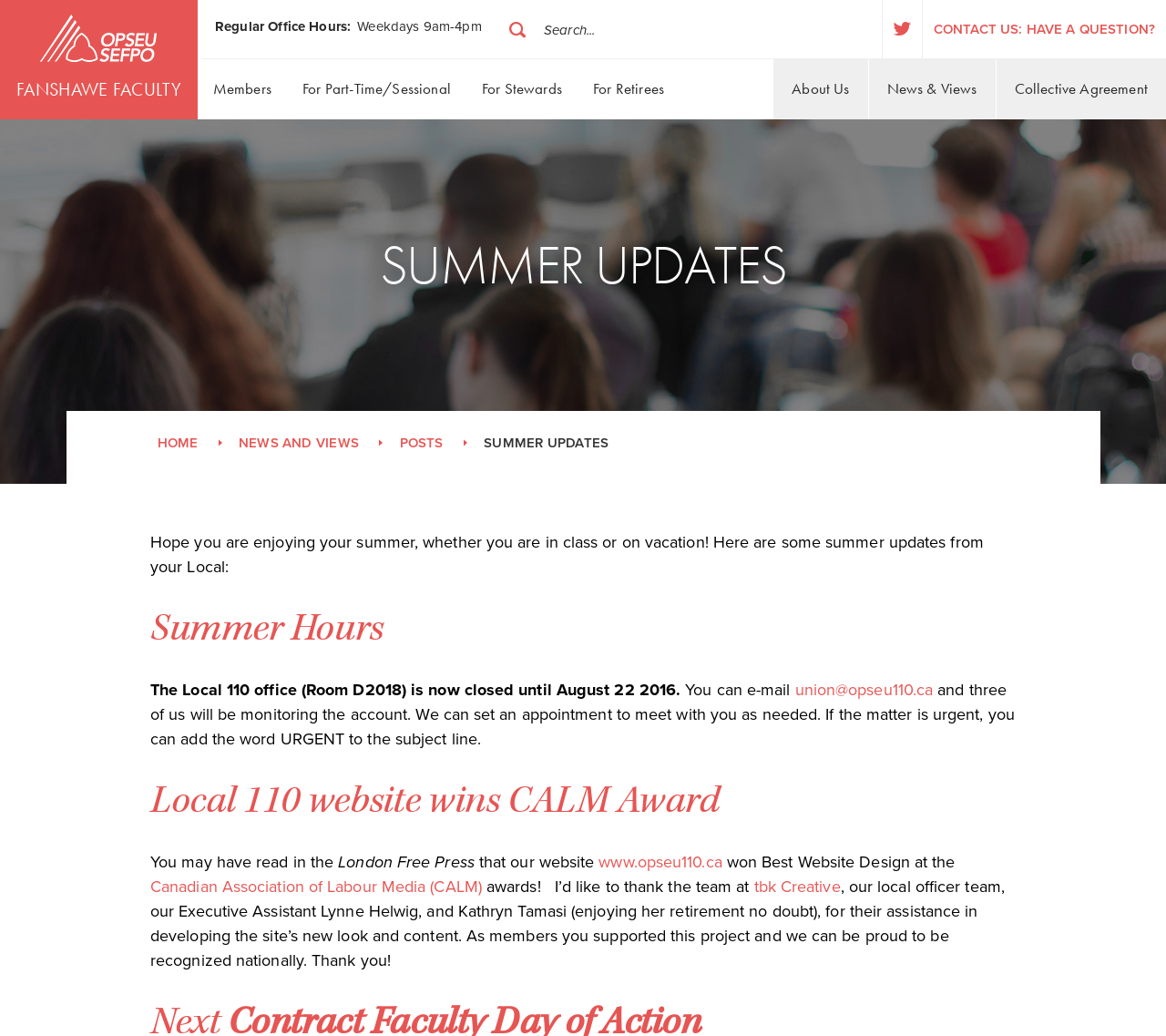Provide an in-depth caption for the elements present on the webpage.

The webpage is titled "Summer Updates - OPSEU Local 110" and features a logo image of OPSEU Local 110 at the top left corner. Below the logo, there is a heading "Regular Office Hours:" with the text "Weekdays 9am-4pm" next to it. A search button is located to the right of the office hours information.

The top navigation bar contains several links, including "TWITTER", "CONTACT US: HAVE A QUESTION?", "Members", "For Part-Time/Sessional", "For Stewards", "For Retirees", "About Us", "News & Views", and "Collective Agreement".

The main content of the webpage is divided into several sections. The first section is titled "SUMMER UPDATES" and contains a brief message welcoming readers to the summer updates from OPSEU Local 110. Below this message, there are three links: "HOME", "NEWS AND VIEWS", and "POSTS".

The next section is titled "Summer Hours" and announces that the Local 110 office will be closed until August 22, 2016. It provides an email address for contacting the office and instructions for setting up appointments.

The following section is titled "Local 110 website wins CALM Award" and announces that the website has won an award for Best Website Design at the Canadian Association of Labour Media (CALM) awards. It thanks the team involved in developing the website's new look and content.

Overall, the webpage provides summer updates and news from OPSEU Local 110, including office hours, contact information, and a notable award won by the website.